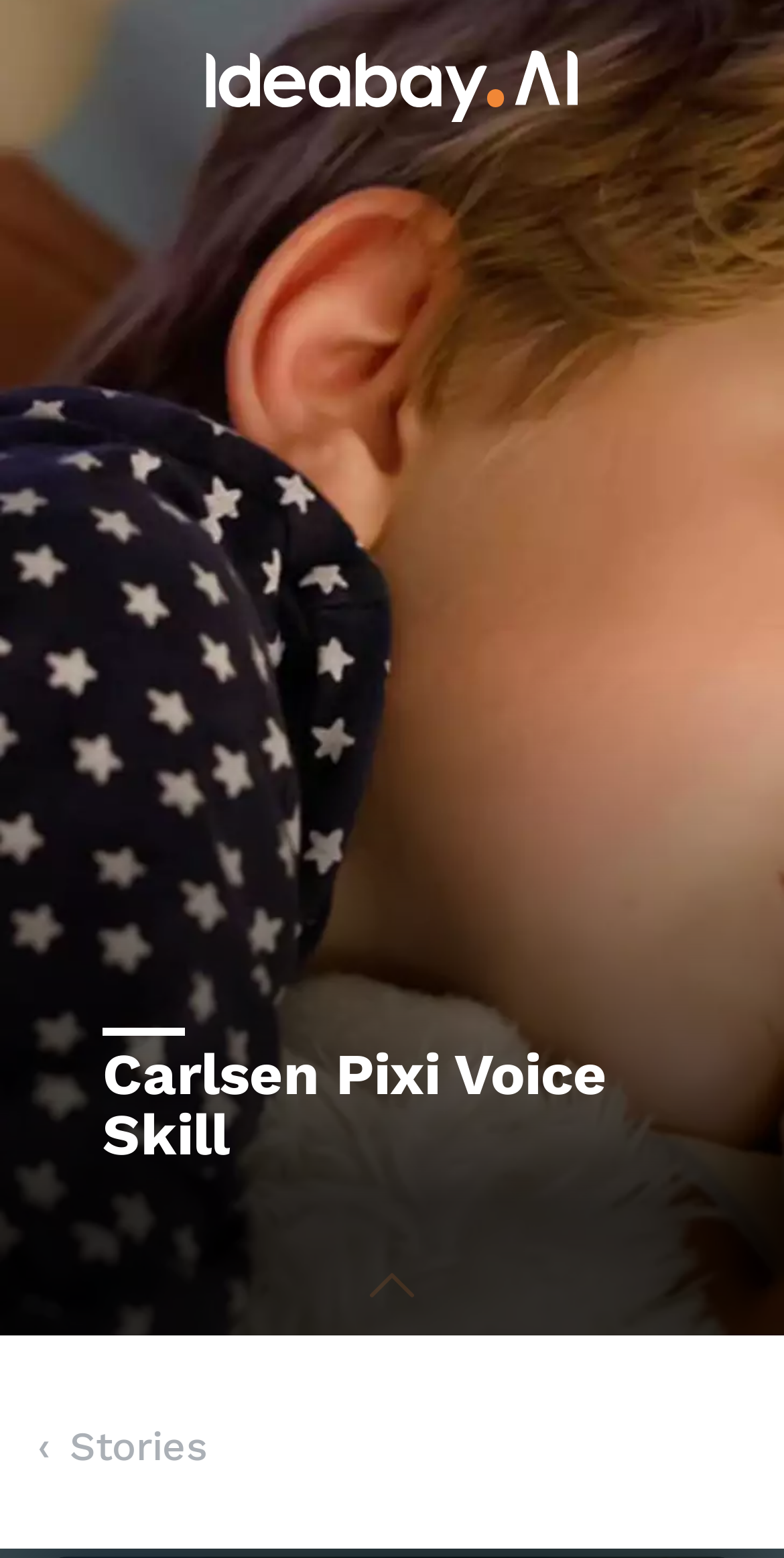Please find and give the text of the main heading on the webpage.

Carlsen Pixi Voice Skill